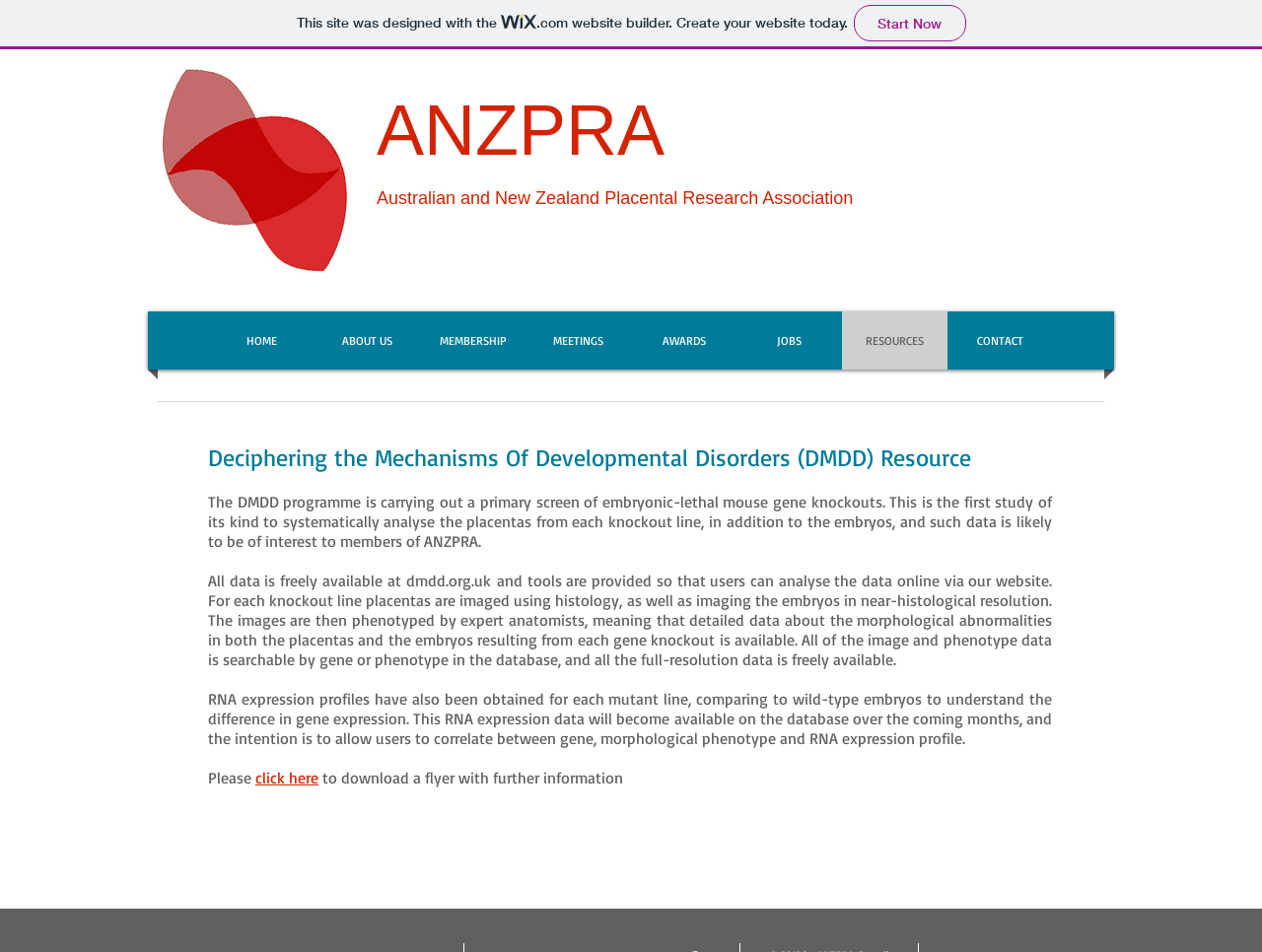What is the name of the association?
Based on the image, give a concise answer in the form of a single word or short phrase.

ANZPRA